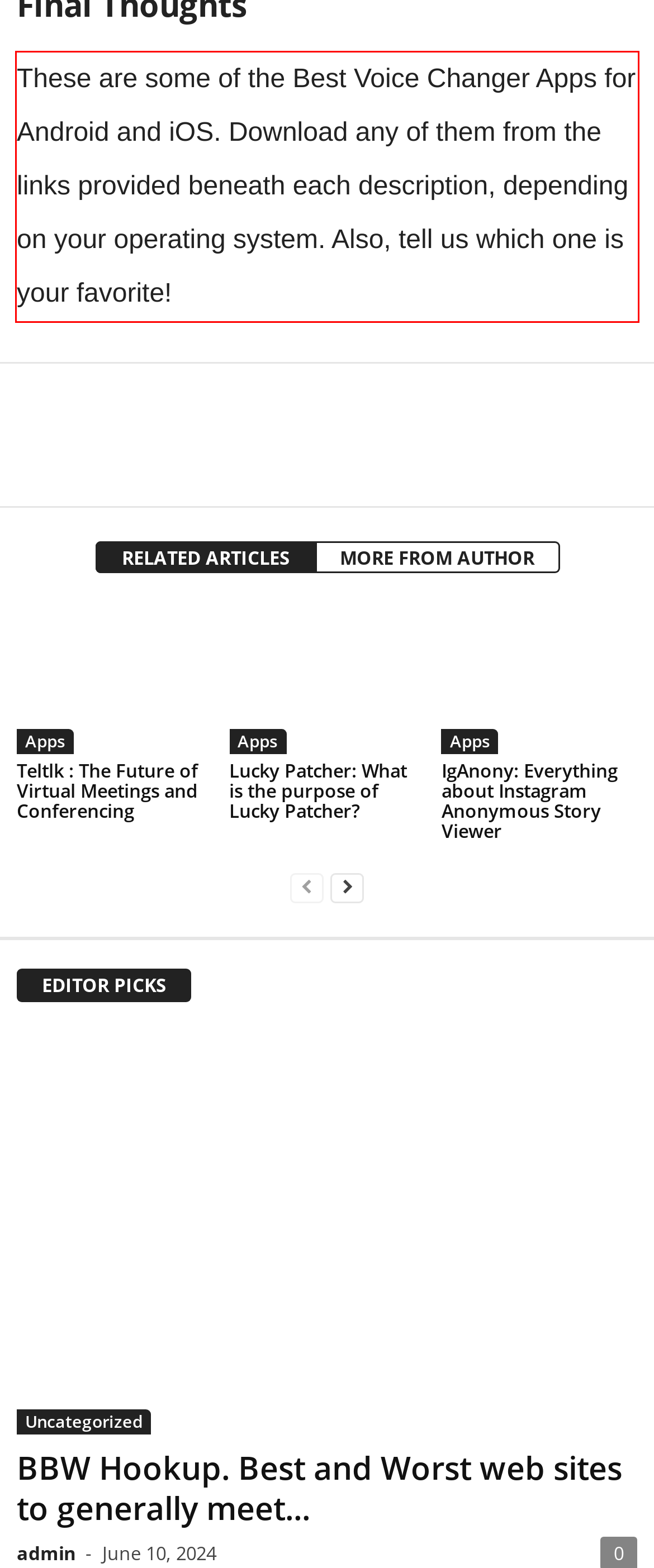Using the provided webpage screenshot, recognize the text content in the area marked by the red bounding box.

These are some of the Best Voice Changer Apps for Android and iOS. Download any of them from the links provided beneath each description, depending on your operating system. Also, tell us which one is your favorite!